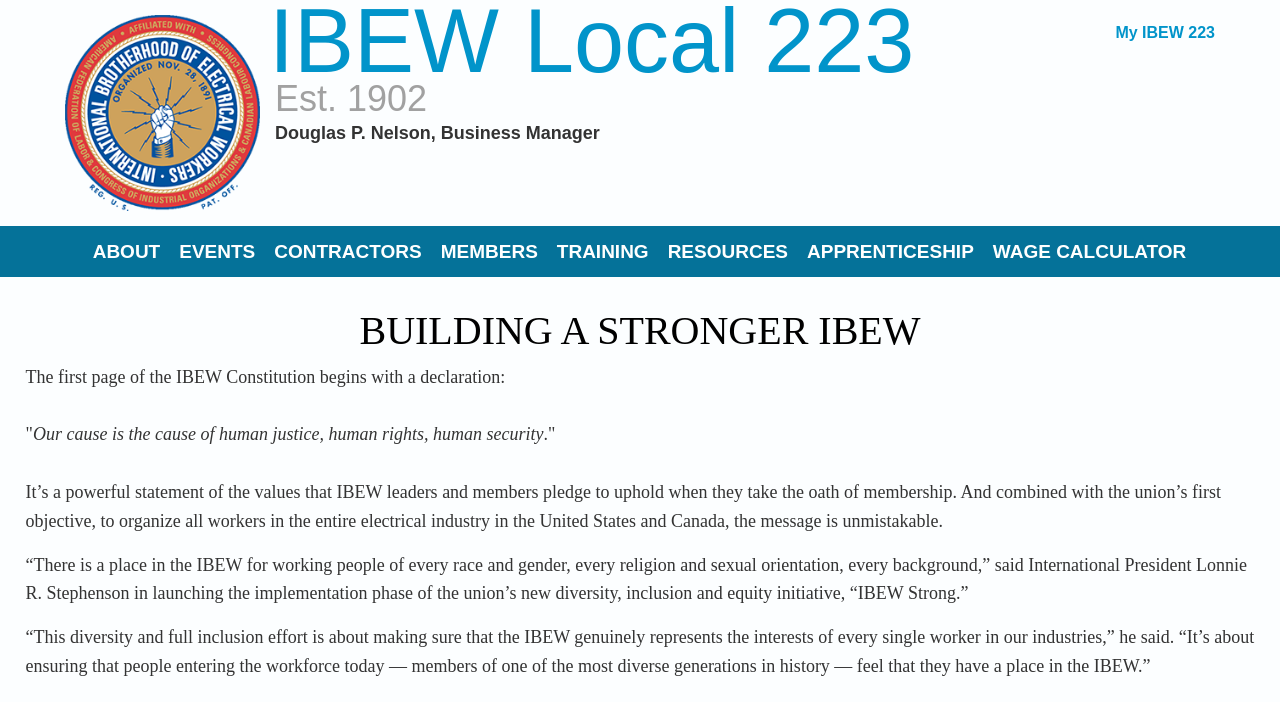Please give a one-word or short phrase response to the following question: 
What is the year IBEW Local 223 was established?

1902